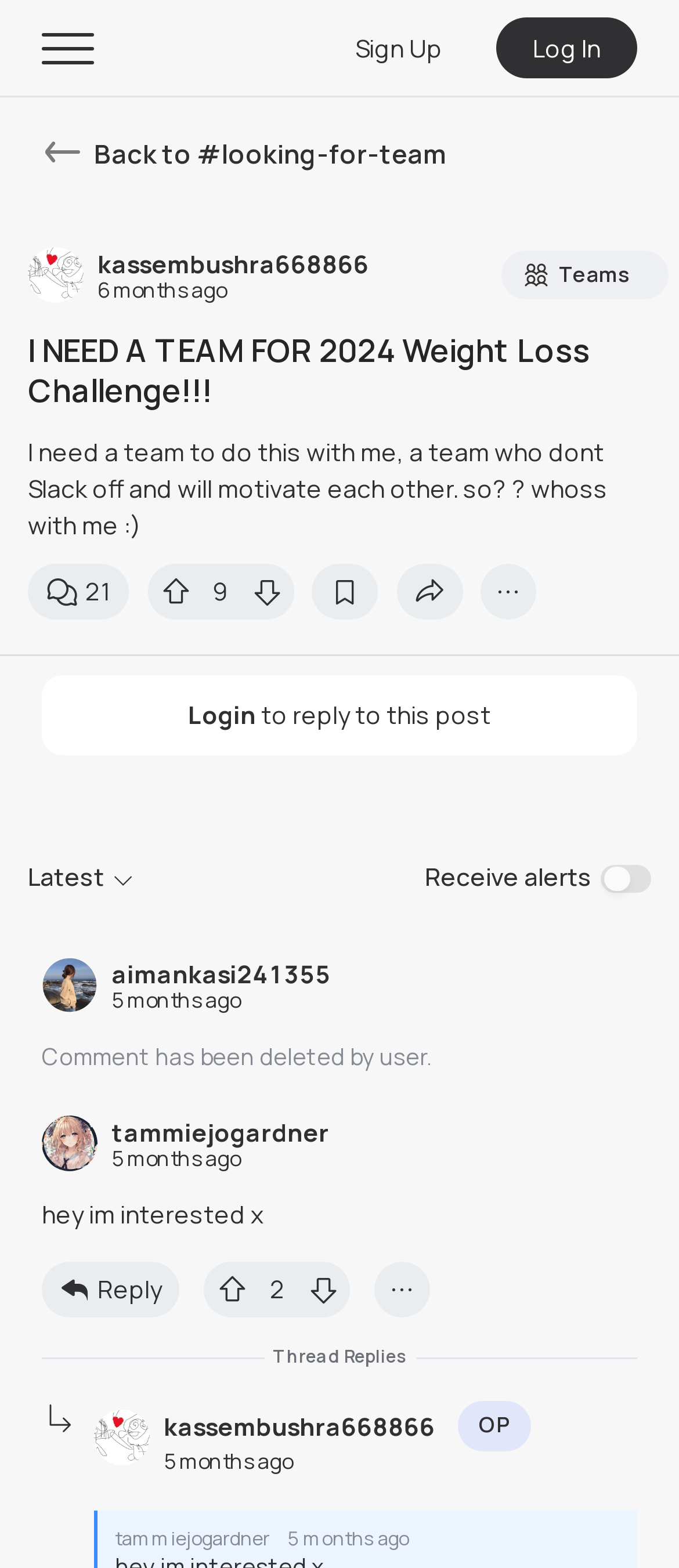Locate the bounding box coordinates of the item that should be clicked to fulfill the instruction: "Click on the 'Log In' button".

[0.41, 0.686, 0.774, 0.726]